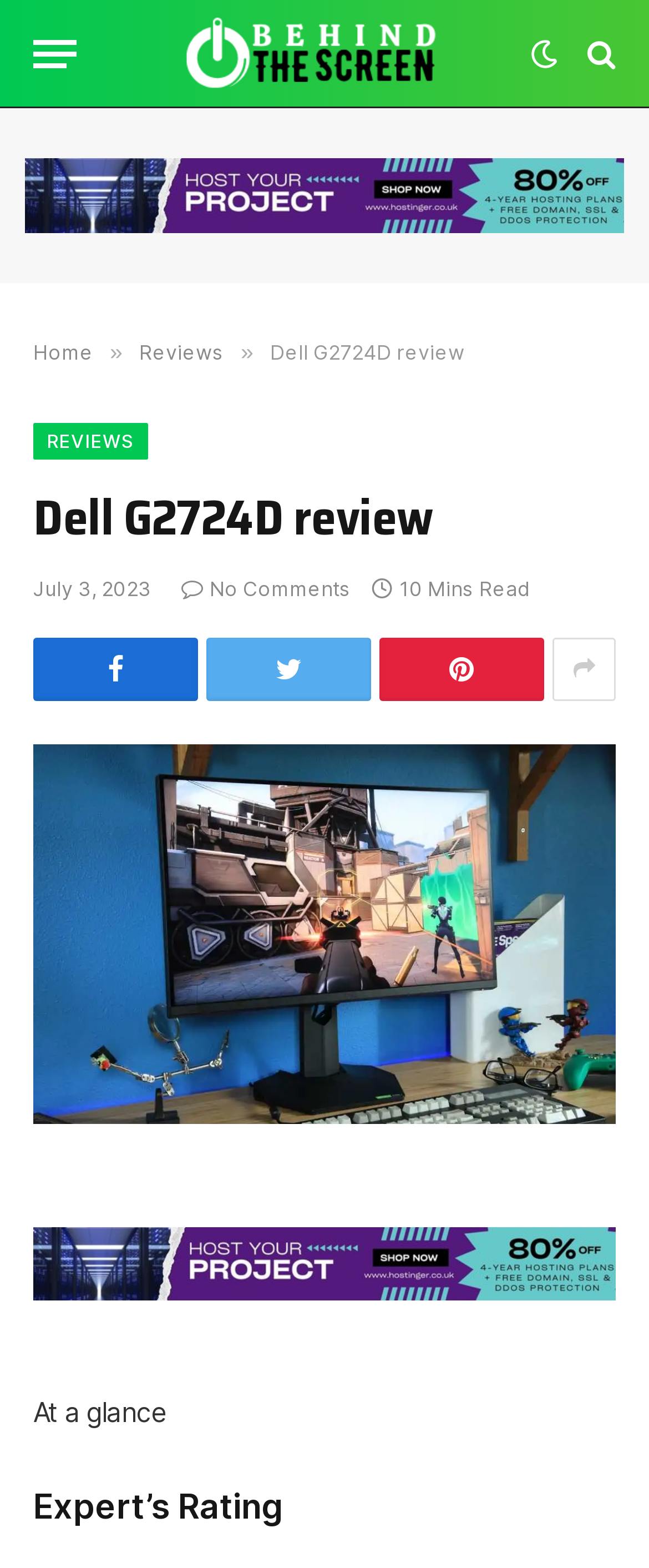From the webpage screenshot, predict the bounding box of the UI element that matches this description: "Home".

[0.051, 0.216, 0.144, 0.232]